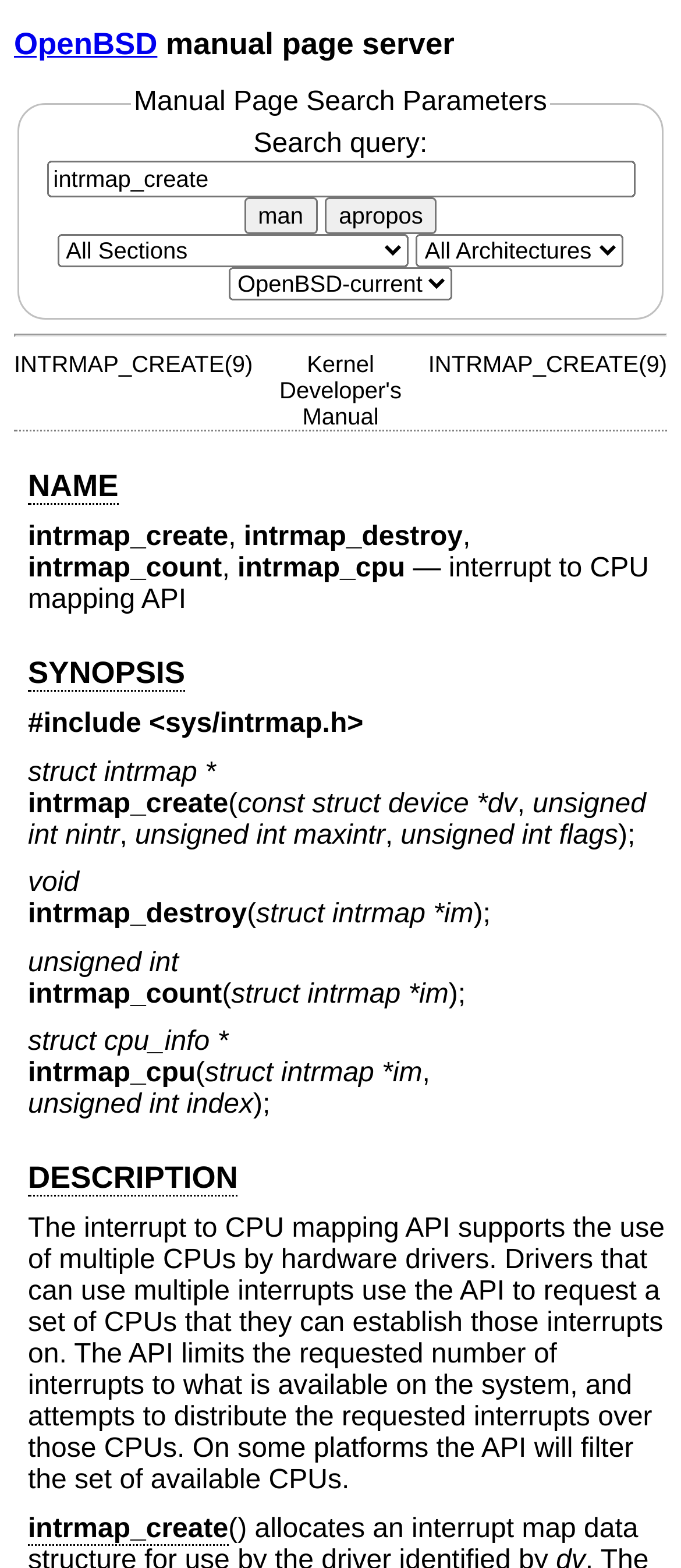Determine the bounding box coordinates of the clickable element to complete this instruction: "Follow the 'NAME' link". Provide the coordinates in the format of four float numbers between 0 and 1, [left, top, right, bottom].

[0.041, 0.298, 0.174, 0.322]